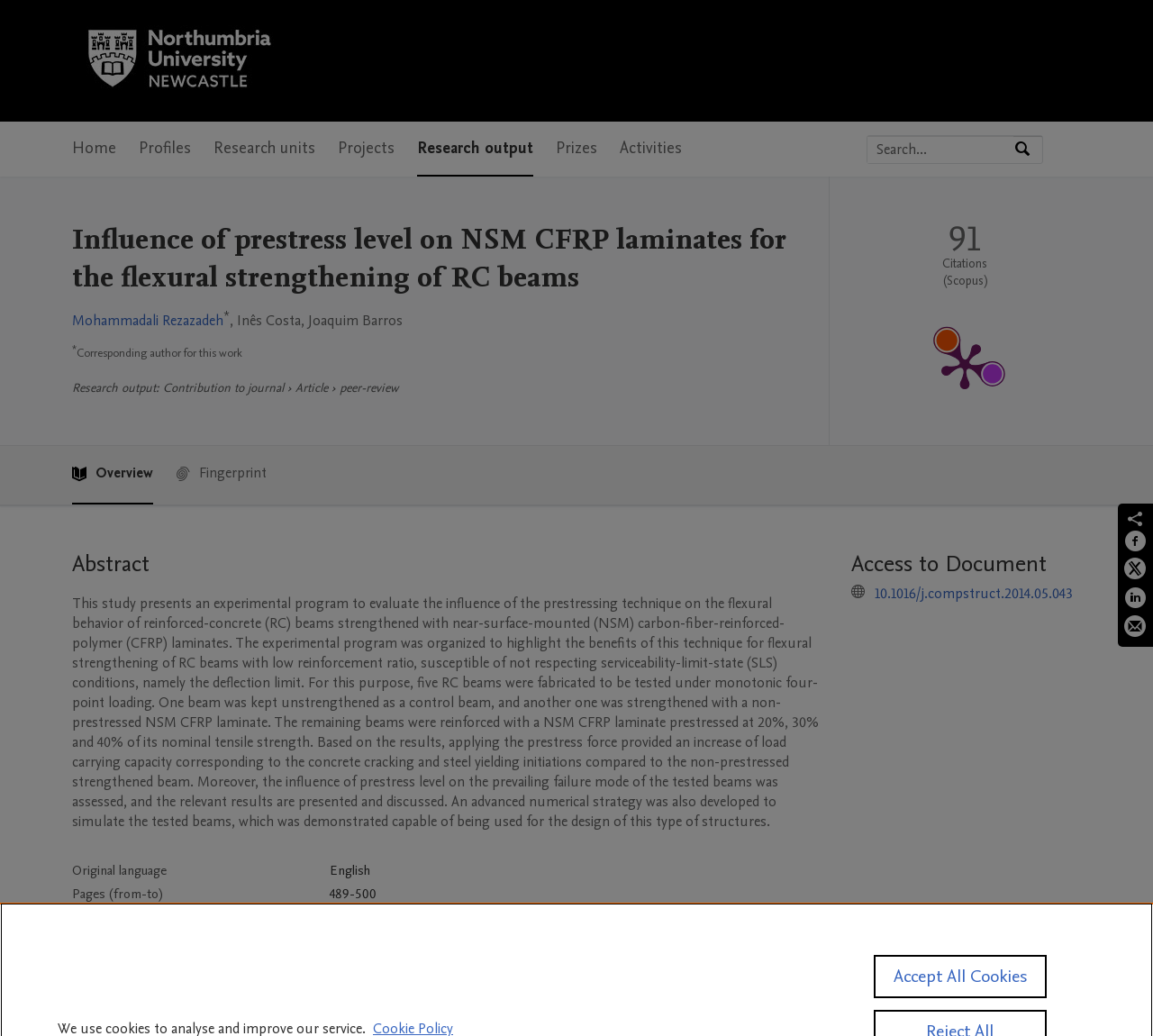Answer the question below in one word or phrase:
Who is the corresponding author for this work?

Mohammadali Rezazadeh